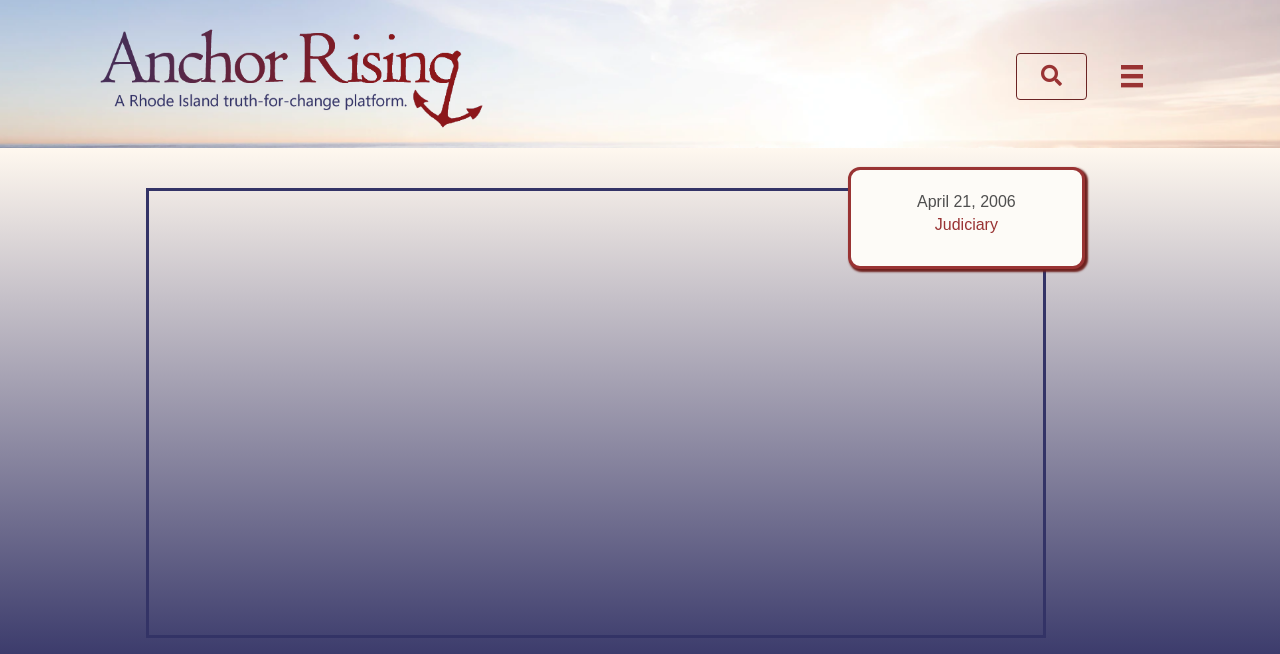Using the element description: "Business", determine the bounding box coordinates for the specified UI element. The coordinates should be four float numbers between 0 and 1, [left, top, right, bottom].

None